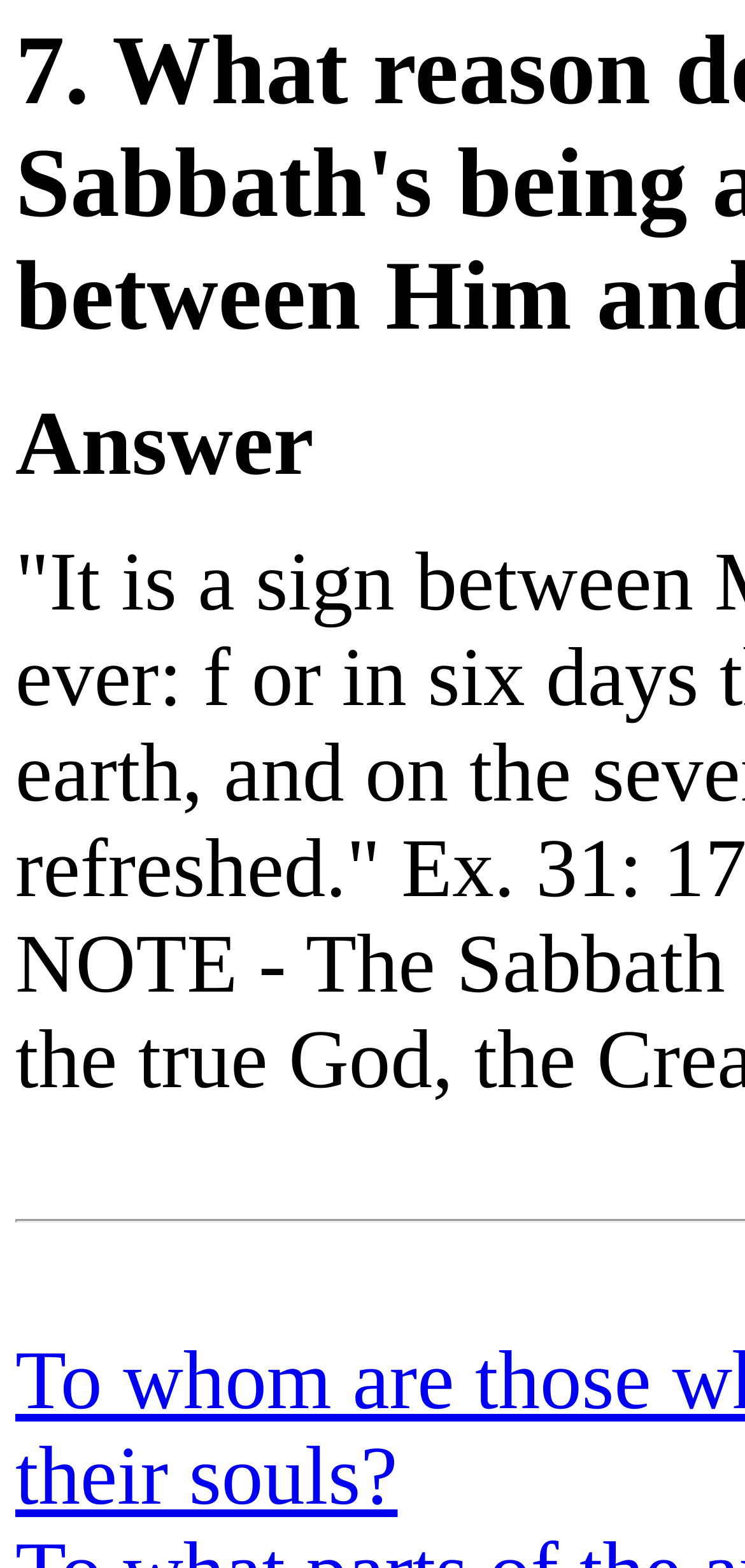Locate the primary headline on the webpage and provide its text.

7. What reason does God give for the Sabbath's being an everlasting sign between Him and His people?